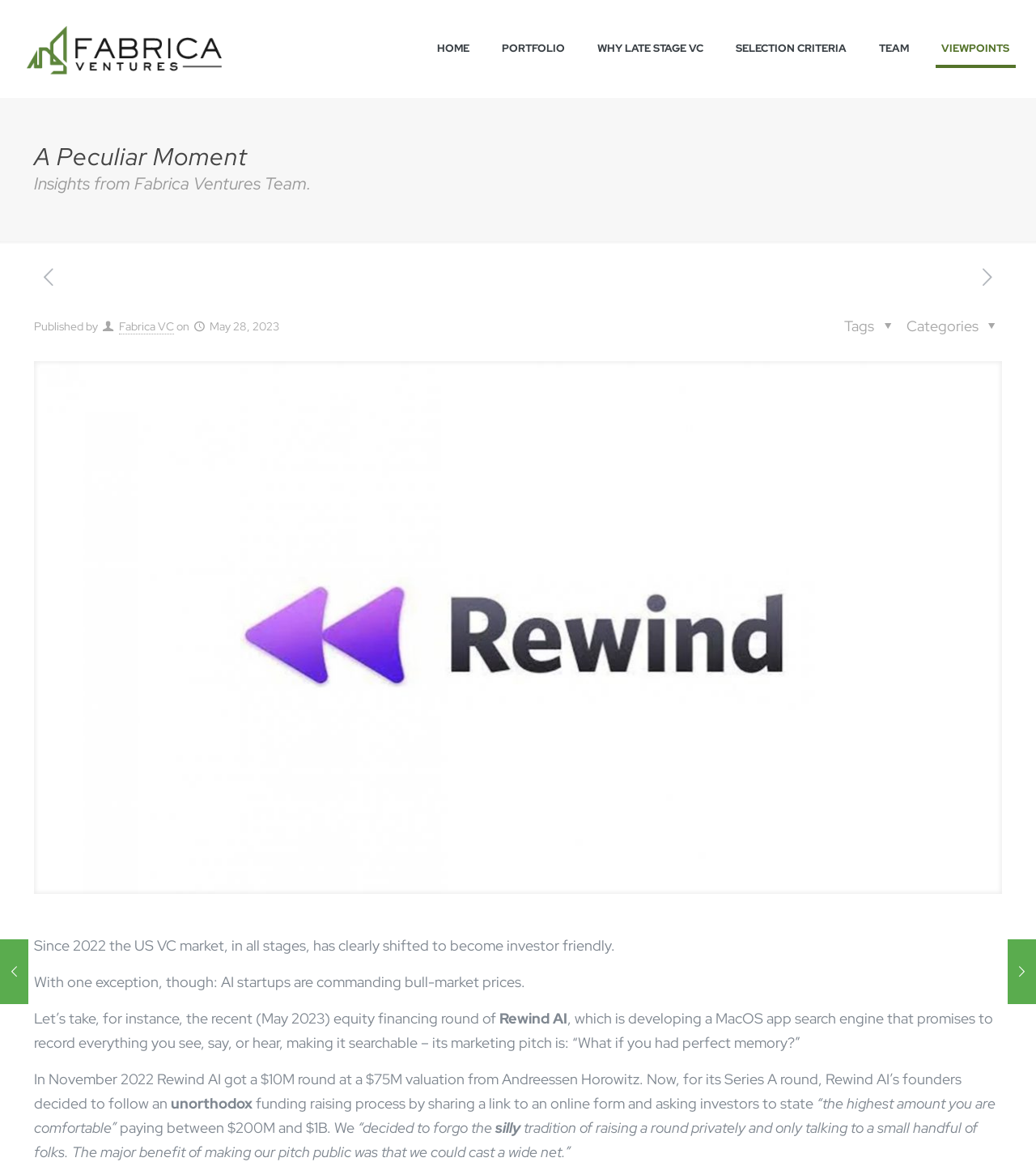Based on the description "Viewpoints", find the bounding box of the specified UI element.

[0.893, 0.0, 0.99, 0.084]